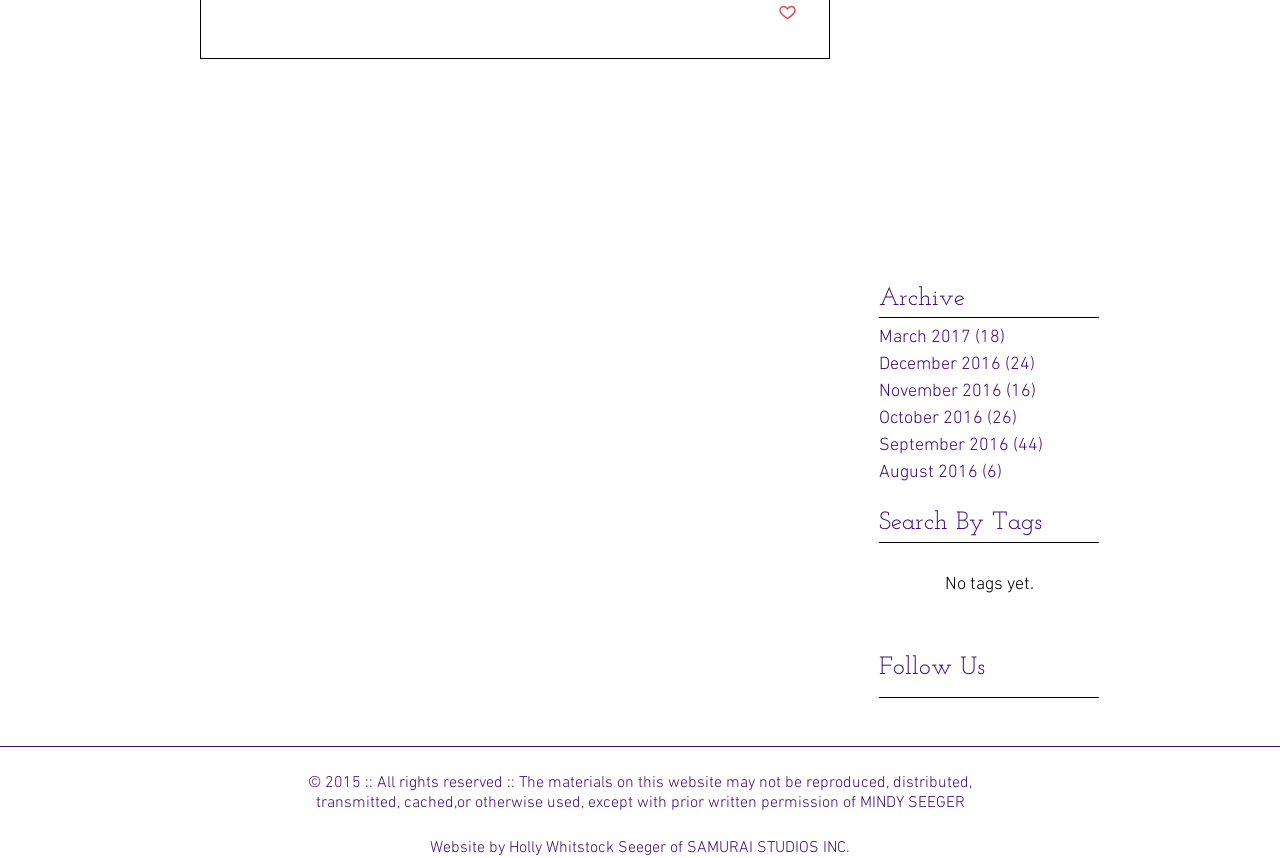What is the name of the studio that designed the website?
Use the information from the image to give a detailed answer to the question.

I found the answer by looking at the footer of the webpage, which credits the website design to 'Holly Whitstock Seeger of SAMURAI STUDIOS INC.'.